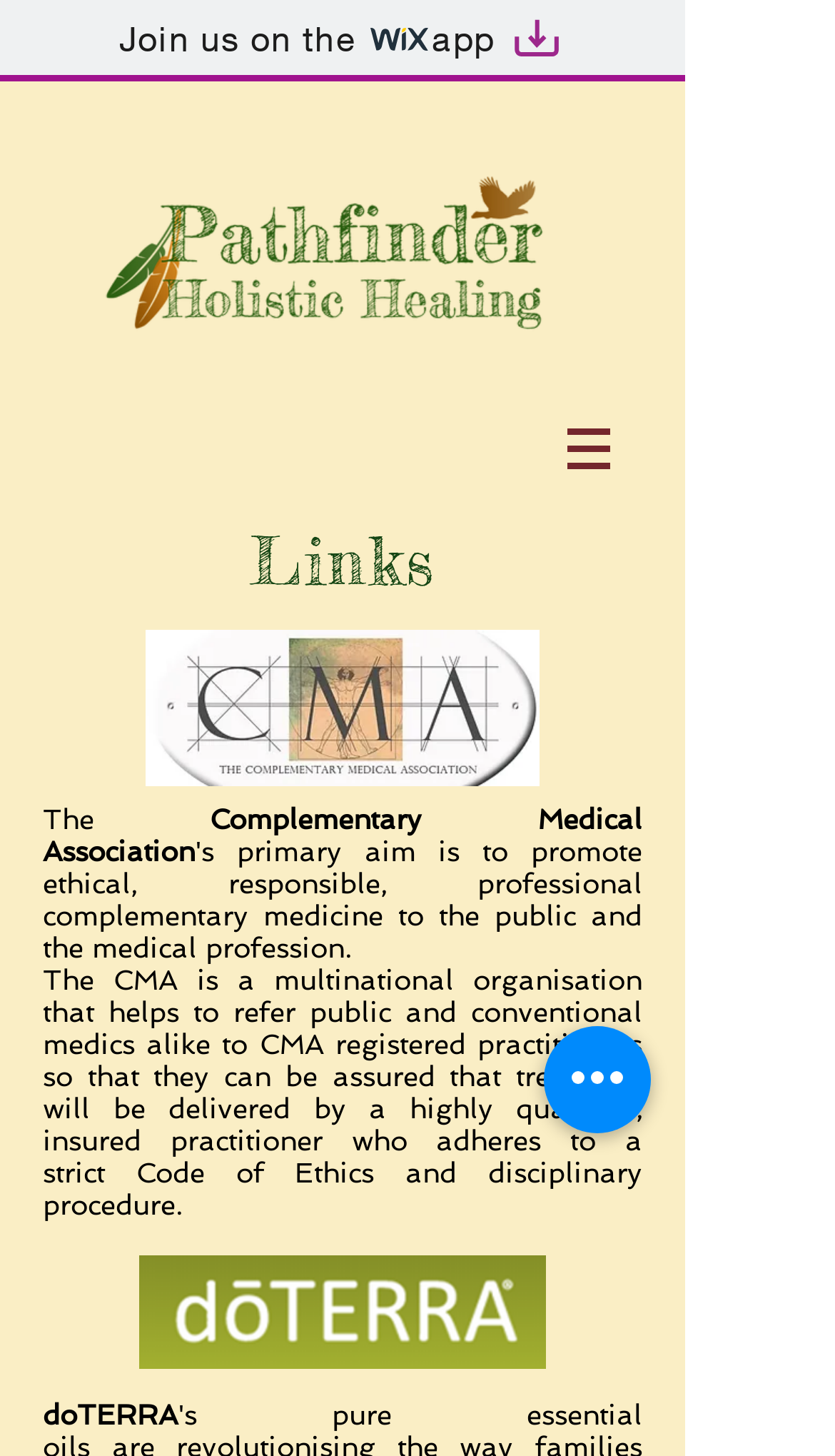Consider the image and give a detailed and elaborate answer to the question: 
What is the purpose of the CMA?

The question is asking about the purpose of the CMA. By reading the StaticText element with the text 'The CMA is a multinational organisation that helps to refer public and conventional medics alike to CMA registered practitioners...', we can infer that the purpose of the CMA is to refer public and medics to practitioners.